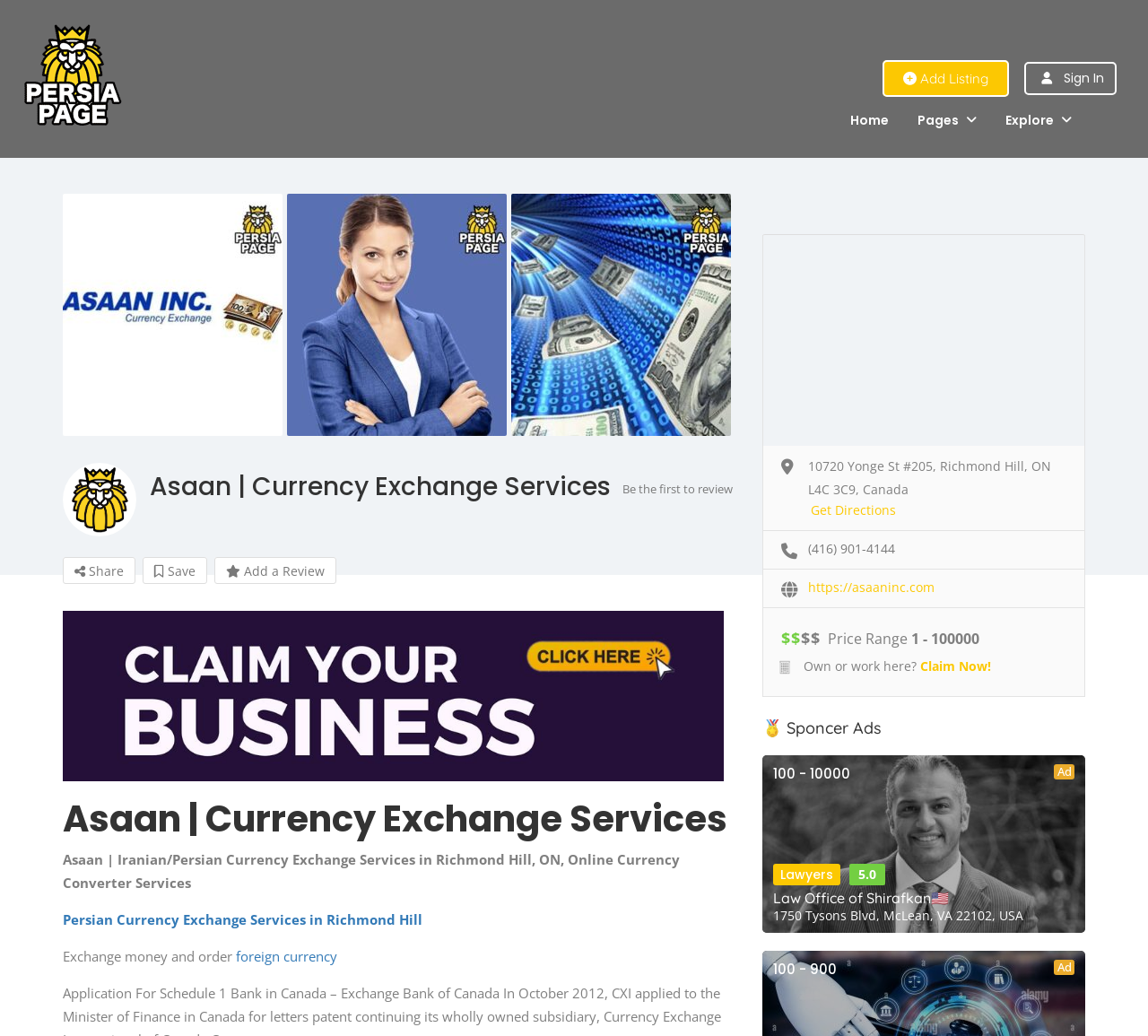Pinpoint the bounding box coordinates for the area that should be clicked to perform the following instruction: "Click on the 'Sign In' button".

[0.927, 0.067, 0.962, 0.084]